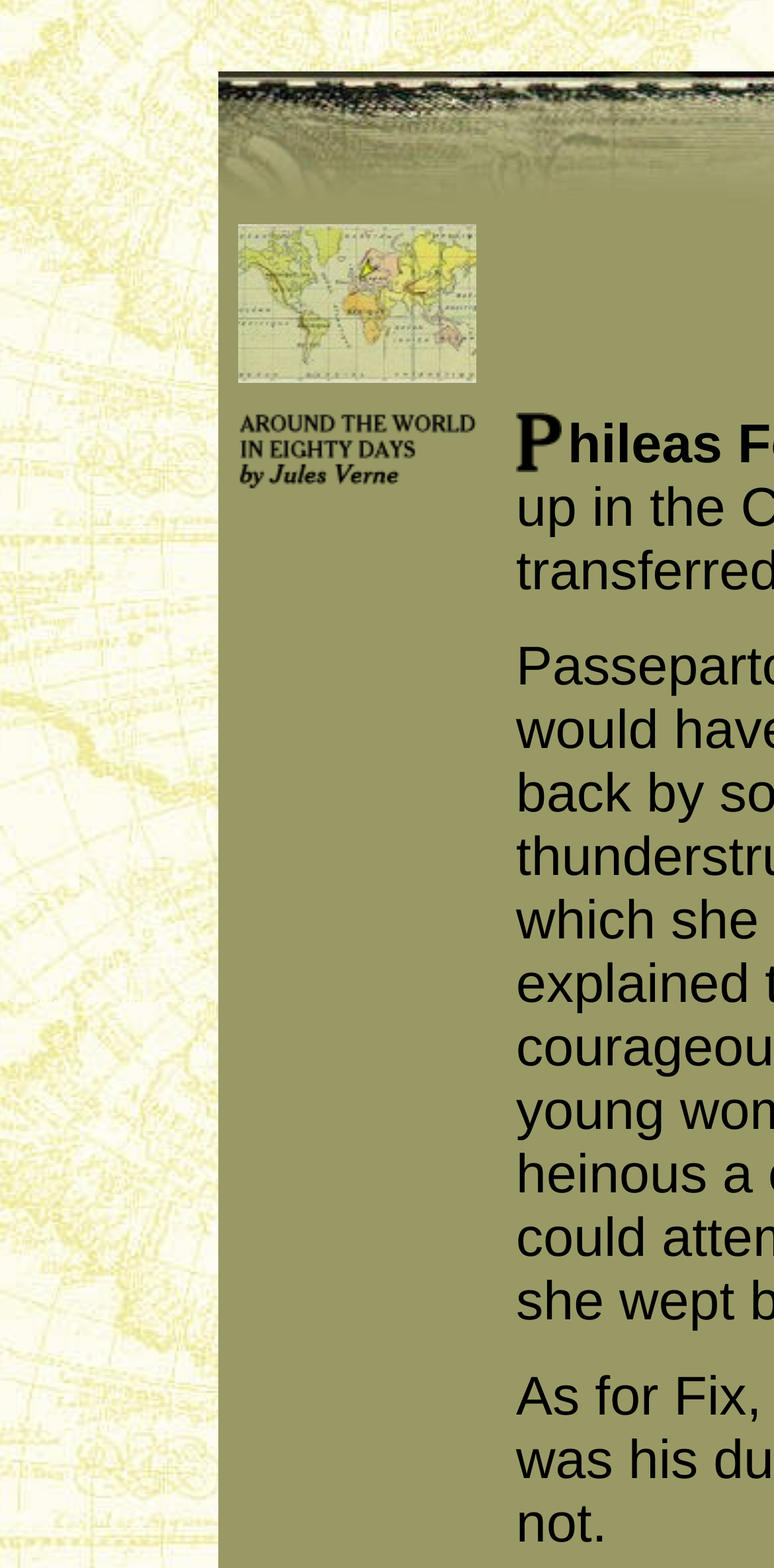Provide a brief response to the question using a single word or phrase: 
What is the text of the first link?

Around the world